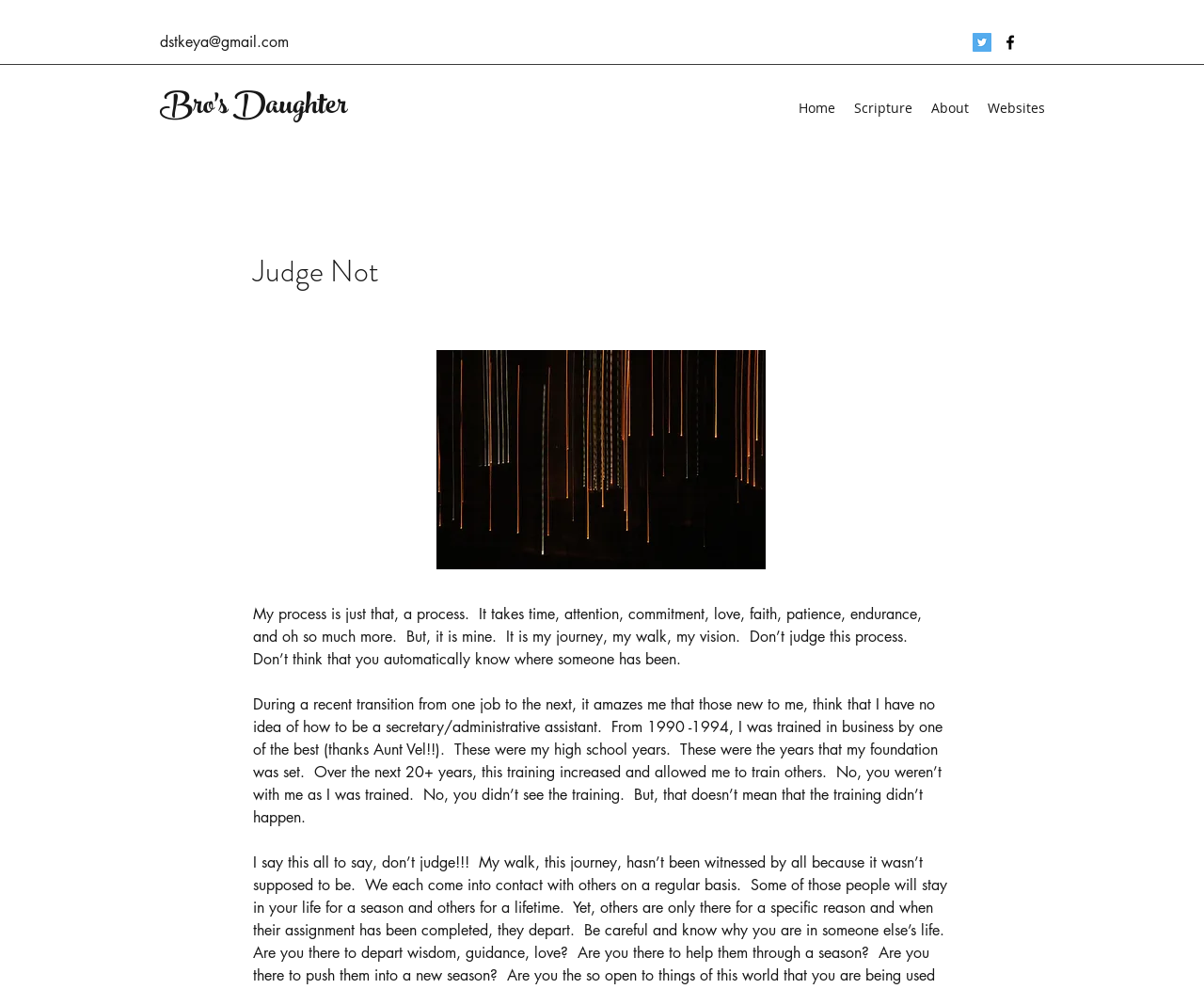Please answer the following query using a single word or phrase: 
What is the first menu item in the navigation?

Home